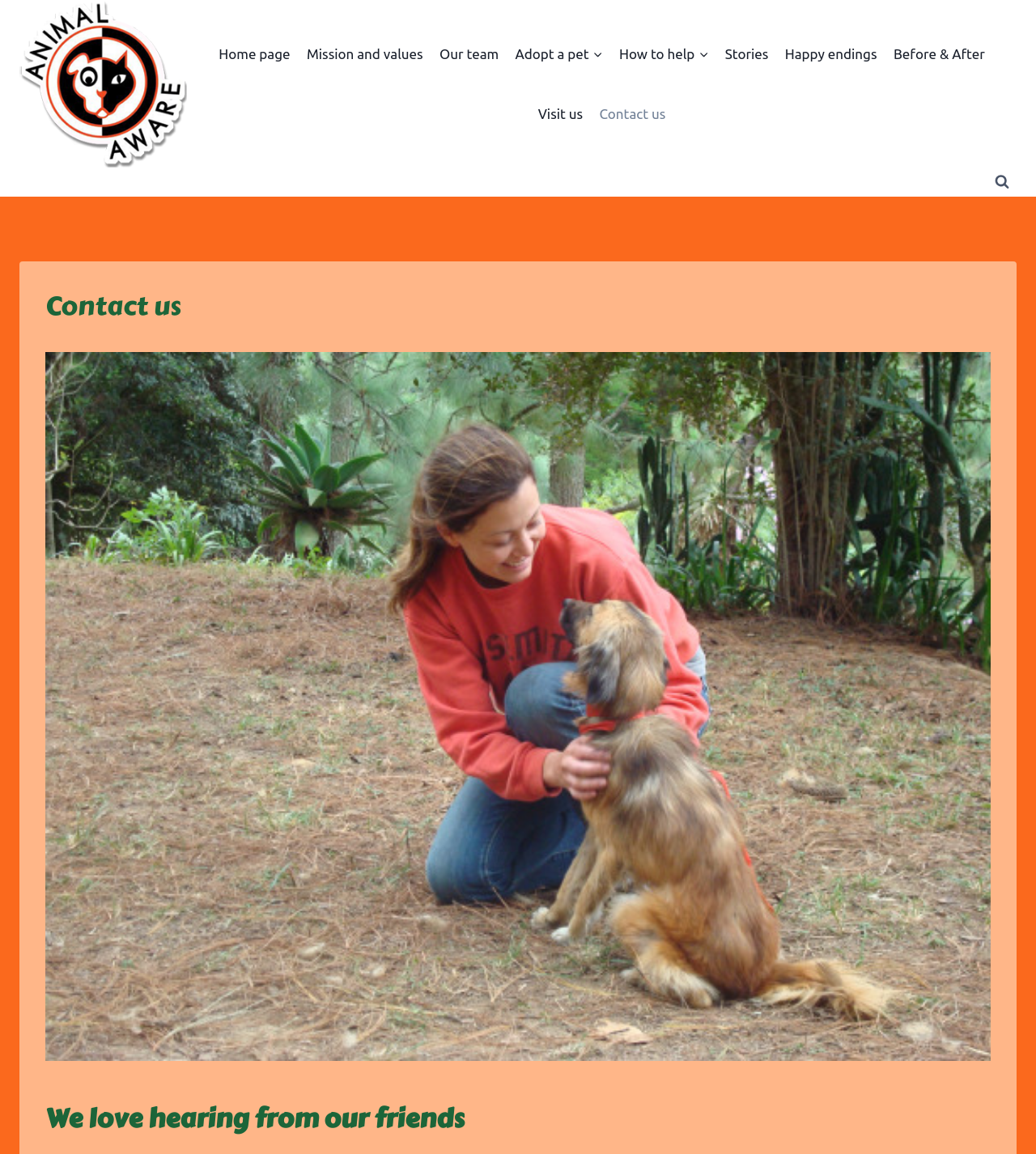Determine the bounding box coordinates of the clickable region to execute the instruction: "Click the Nobel Prize logo". The coordinates should be four float numbers between 0 and 1, denoted as [left, top, right, bottom].

None